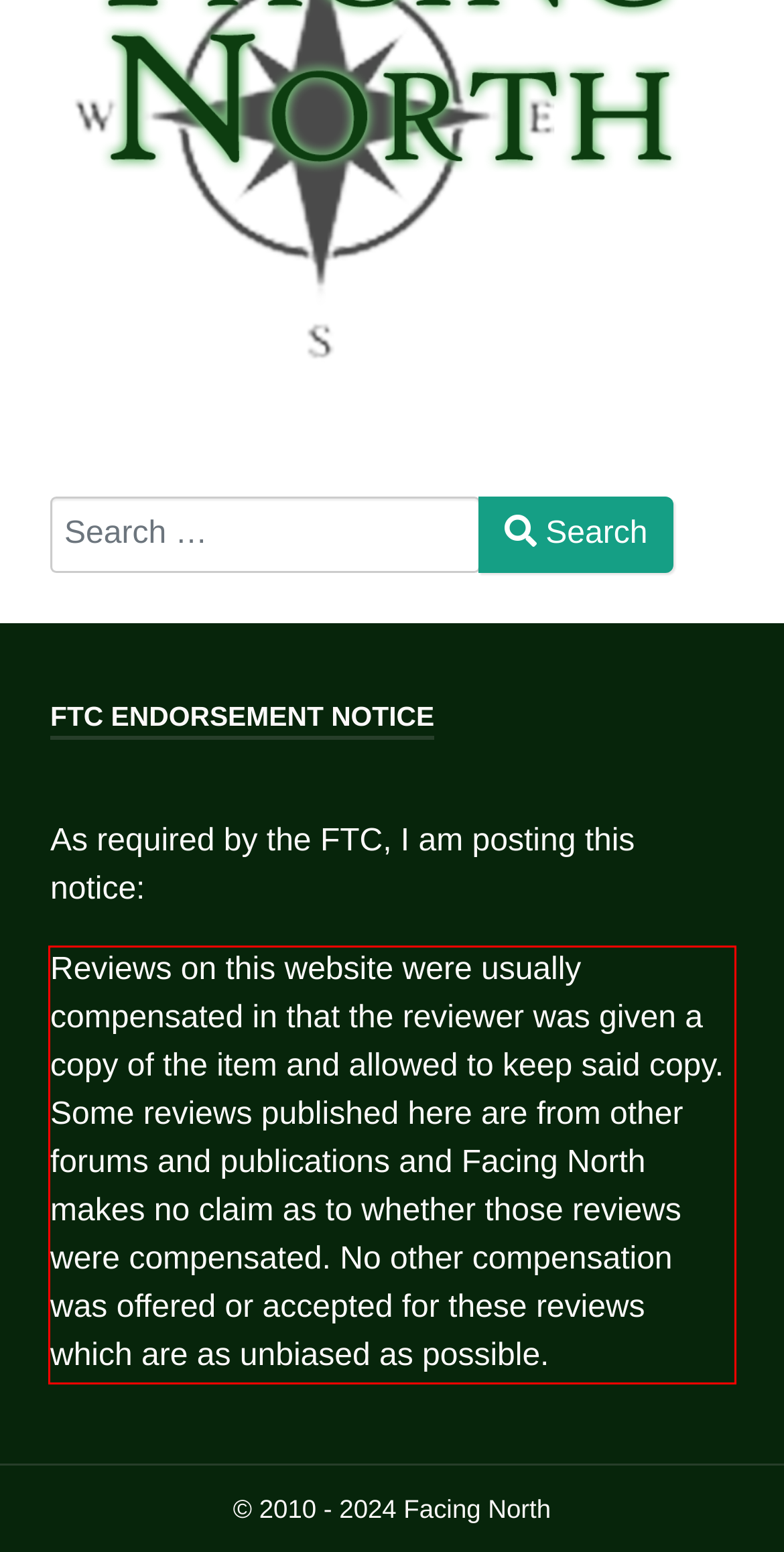Using OCR, extract the text content found within the red bounding box in the given webpage screenshot.

Reviews on this website were usually compensated in that the reviewer was given a copy of the item and allowed to keep said copy. Some reviews published here are from other forums and publications and Facing North makes no claim as to whether those reviews were compensated. No other compensation was offered or accepted for these reviews which are as unbiased as possible.